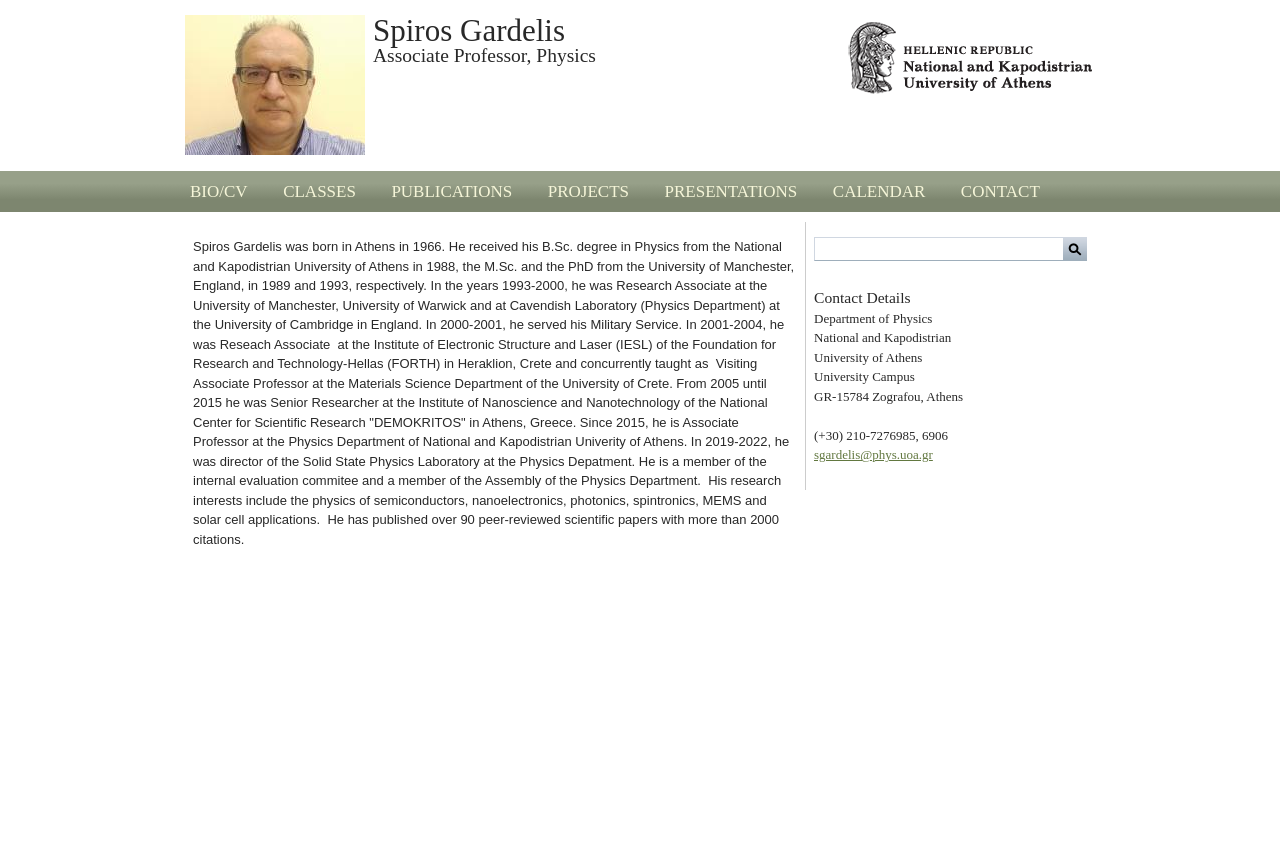Locate the bounding box coordinates of the element that should be clicked to execute the following instruction: "View Spiros Gardelis' classes".

[0.217, 0.2, 0.282, 0.249]